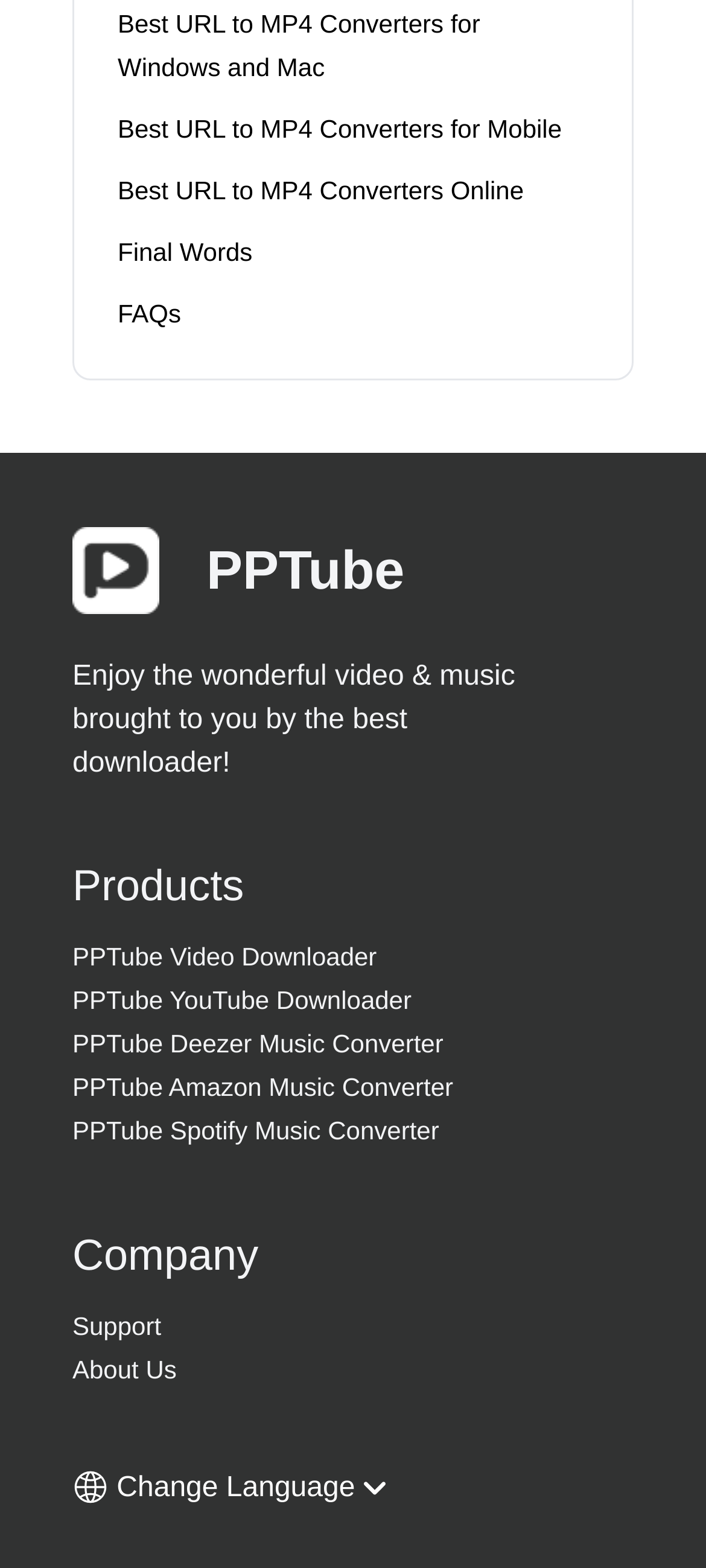What is the logo of the website?
Look at the webpage screenshot and answer the question with a detailed explanation.

The logo of the website is PPTube, which is an image element located at the top-left corner of the webpage with a bounding box of [0.103, 0.336, 0.226, 0.392].